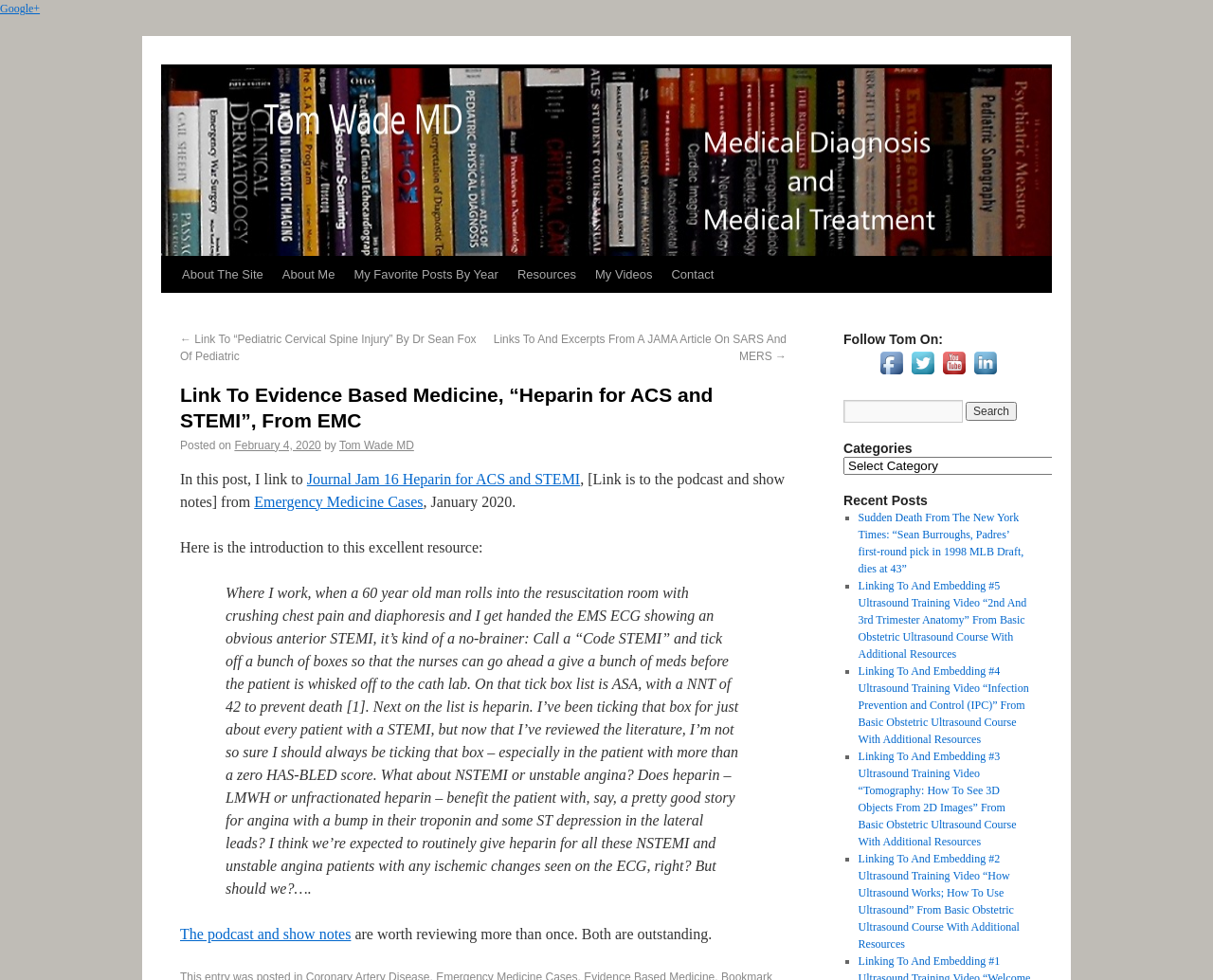Locate the bounding box coordinates for the element described below: "title="Visit Us On Youtube"". The coordinates must be four float values between 0 and 1, formatted as [left, top, right, bottom].

[0.773, 0.375, 0.799, 0.389]